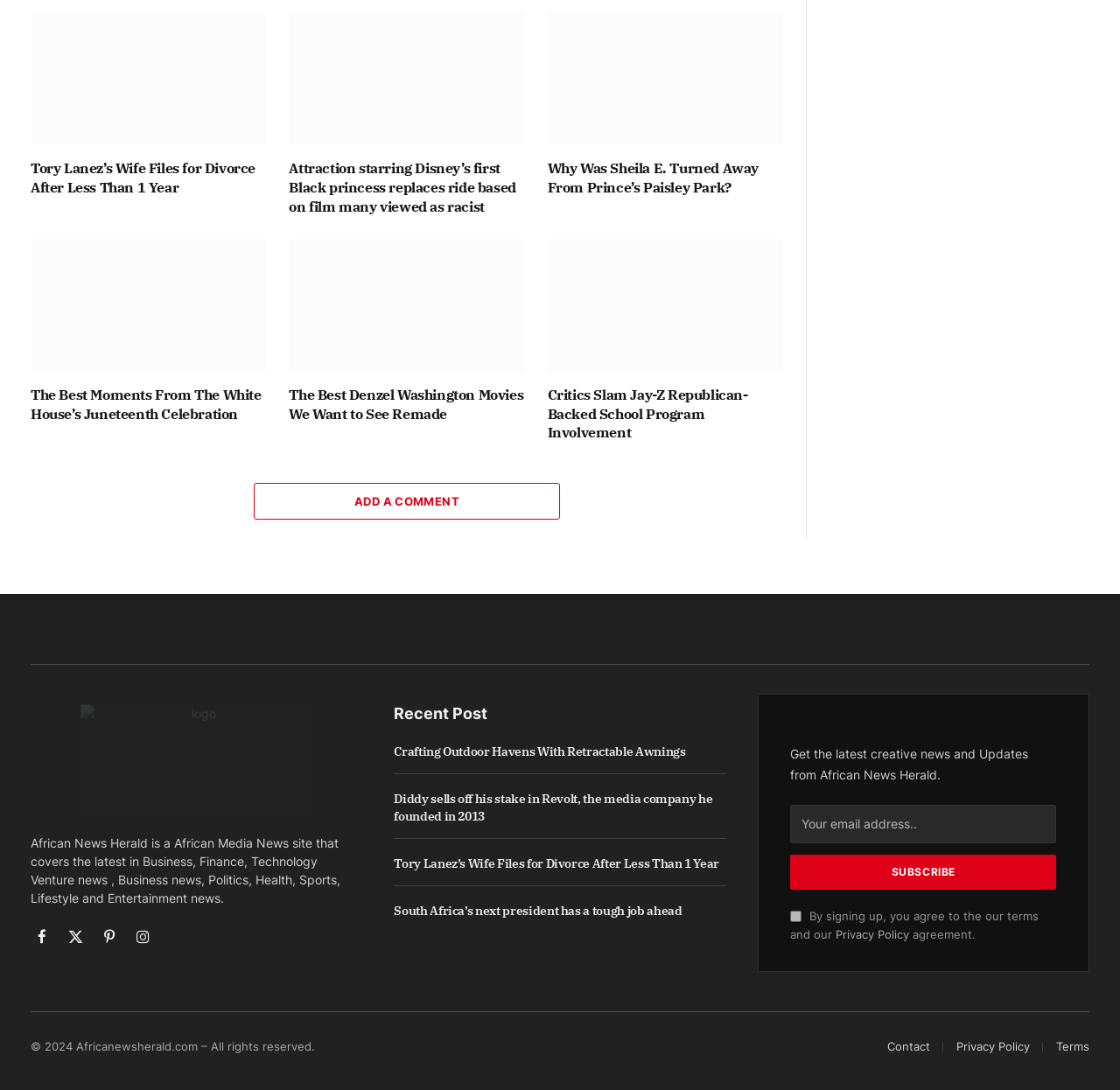What can you do with the textbox at the bottom of the page?
Could you give a comprehensive explanation in response to this question?

I determined the answer by looking at the textbox element with the placeholder text 'Your email address..' and the surrounding elements, which suggest that it is used to enter an email address for subscription or newsletter purposes.